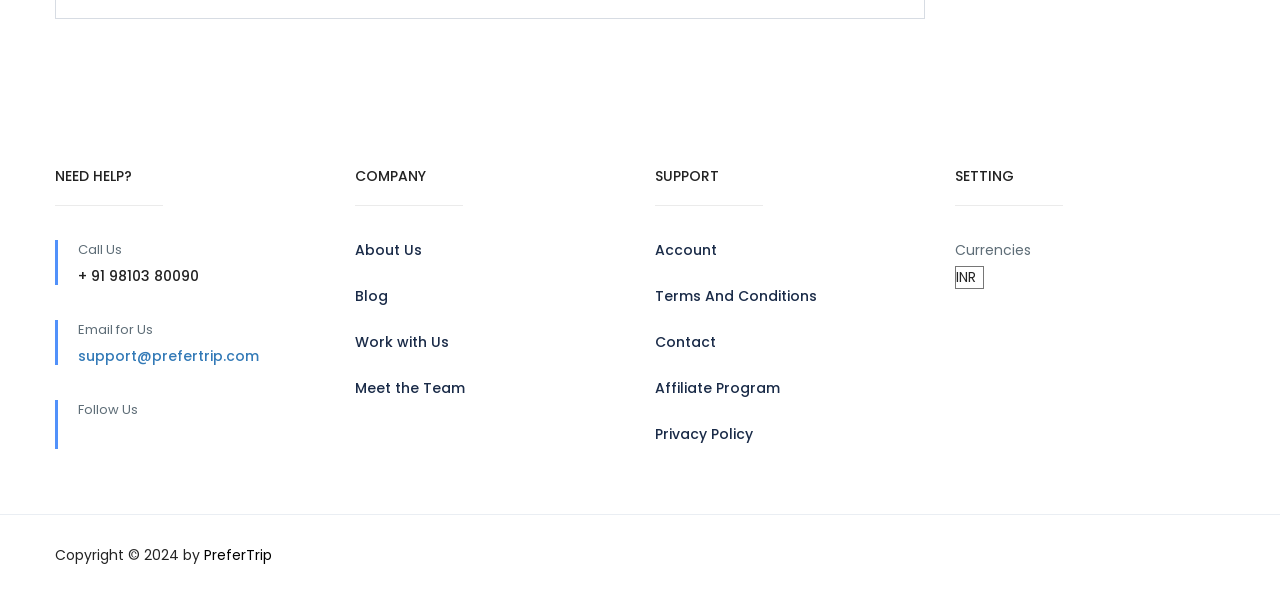From the webpage screenshot, predict the bounding box coordinates (top-left x, top-left y, bottom-right x, bottom-right y) for the UI element described here: Privacy Policy

[0.512, 0.711, 0.723, 0.747]